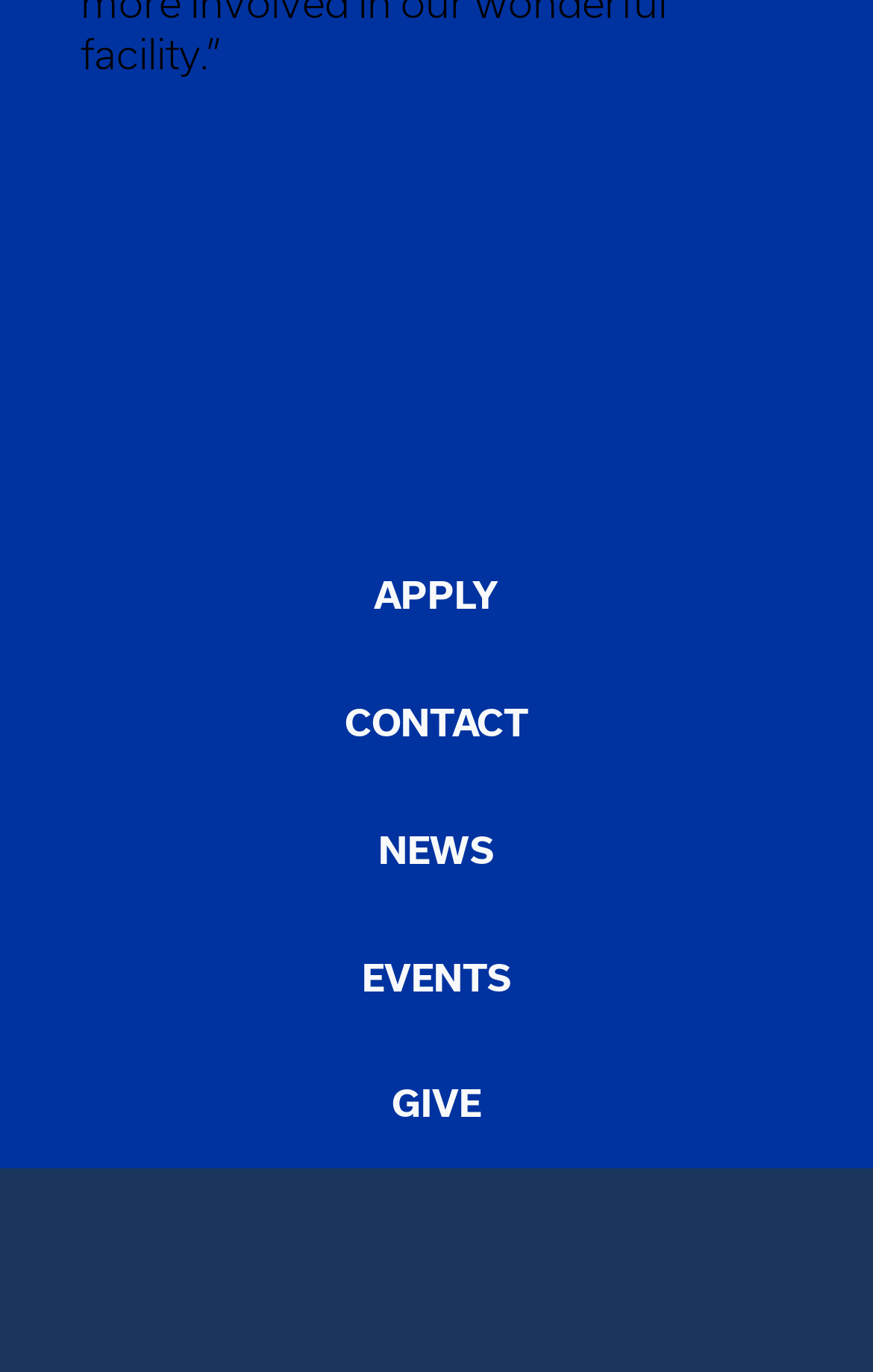Find and provide the bounding box coordinates for the UI element described with: "alt="IAGARDEN.COM"".

None